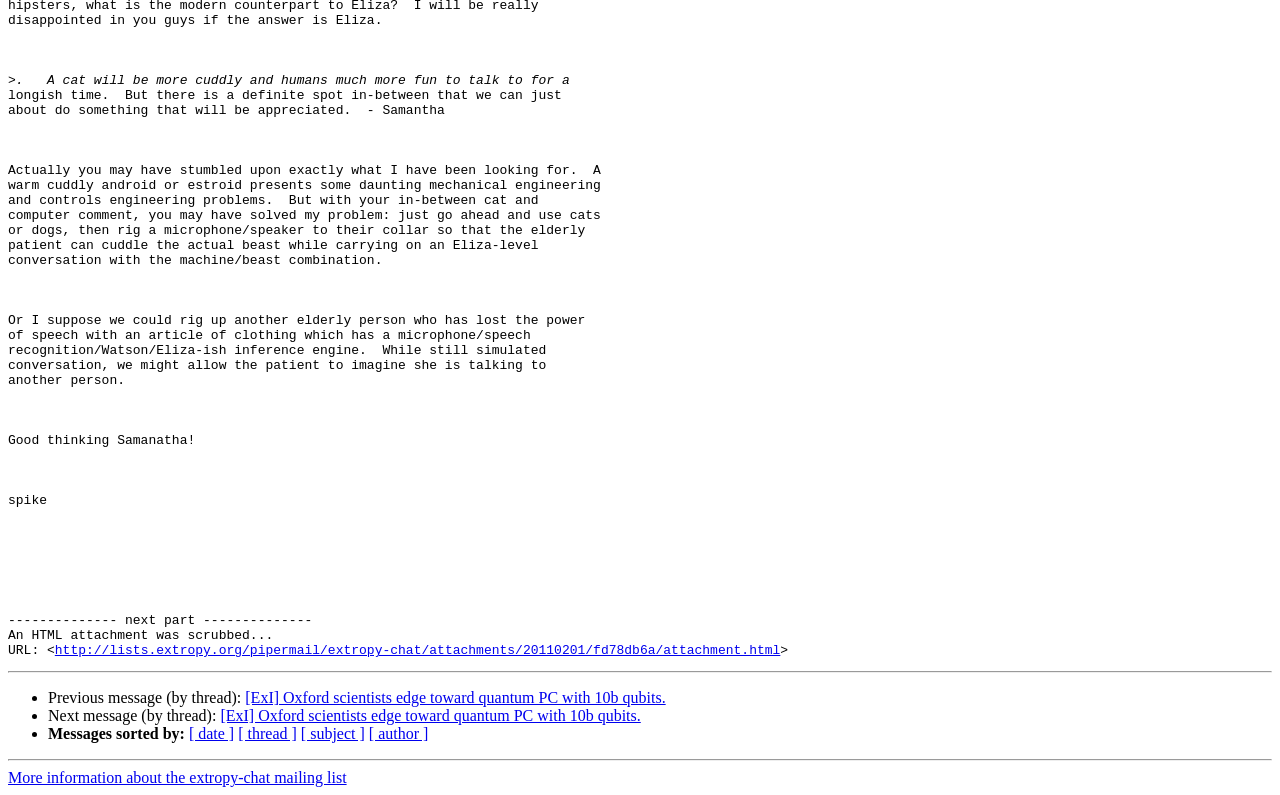Determine the bounding box coordinates for the UI element matching this description: "http://lists.extropy.org/pipermail/extropy-chat/attachments/20110201/fd78db6a/attachment.html".

[0.043, 0.809, 0.612, 0.828]